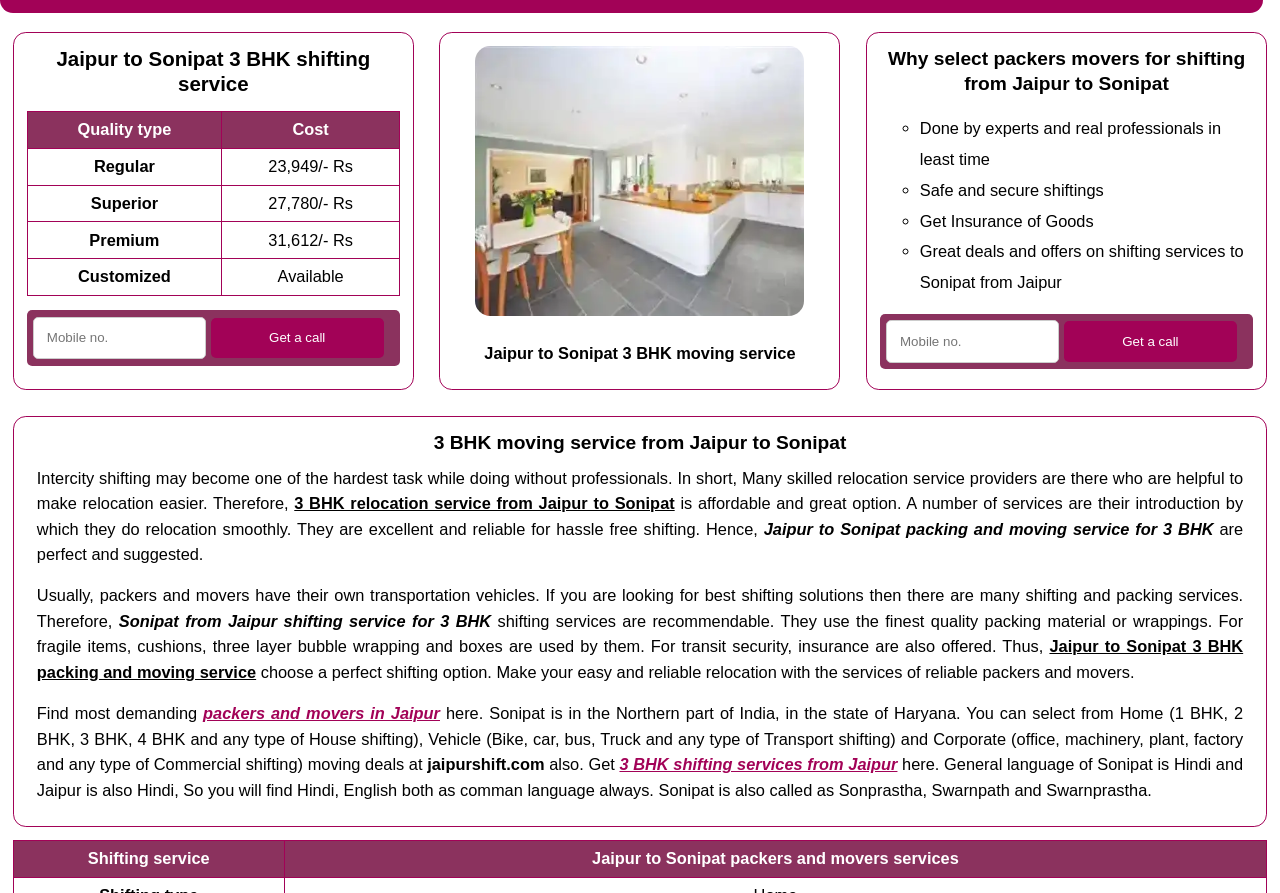What is the name of the website?
Using the image, respond with a single word or phrase.

jaipurshift.com